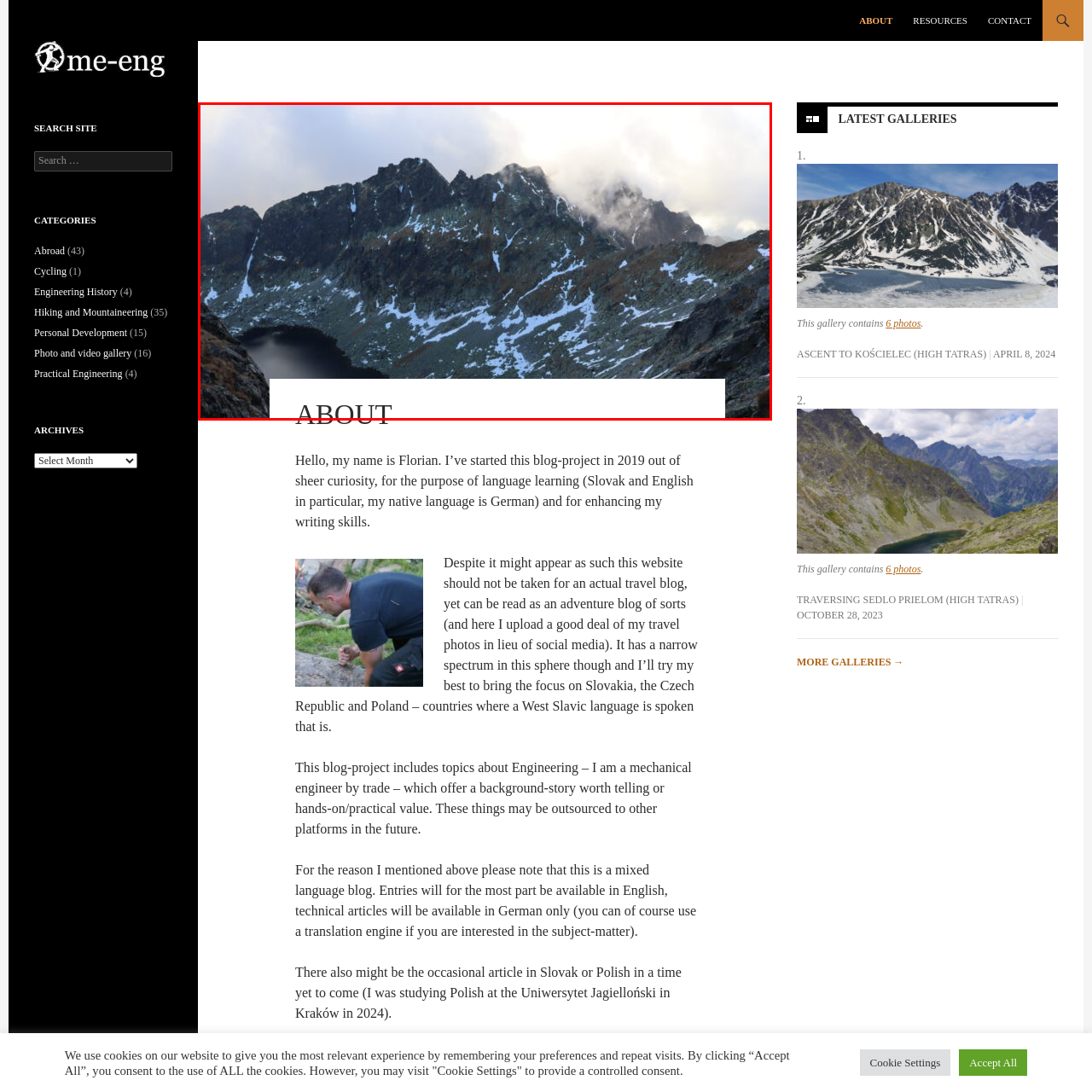What is the likely focus of the blog?
Focus on the image bounded by the red box and reply with a one-word or phrase answer.

Language learning and travel